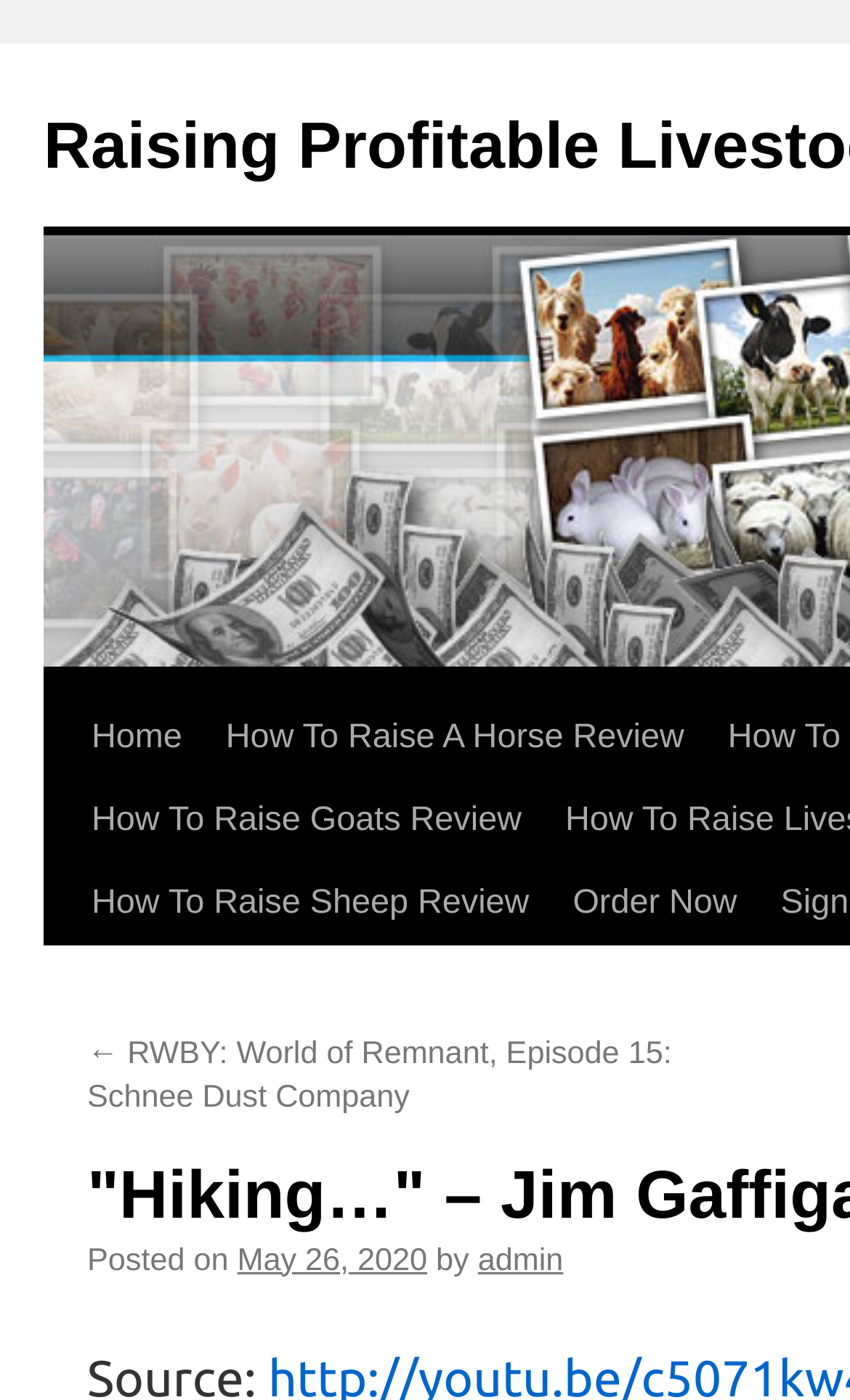How many links are below the 'Posted on' text?
Please provide a single word or phrase as your answer based on the image.

2